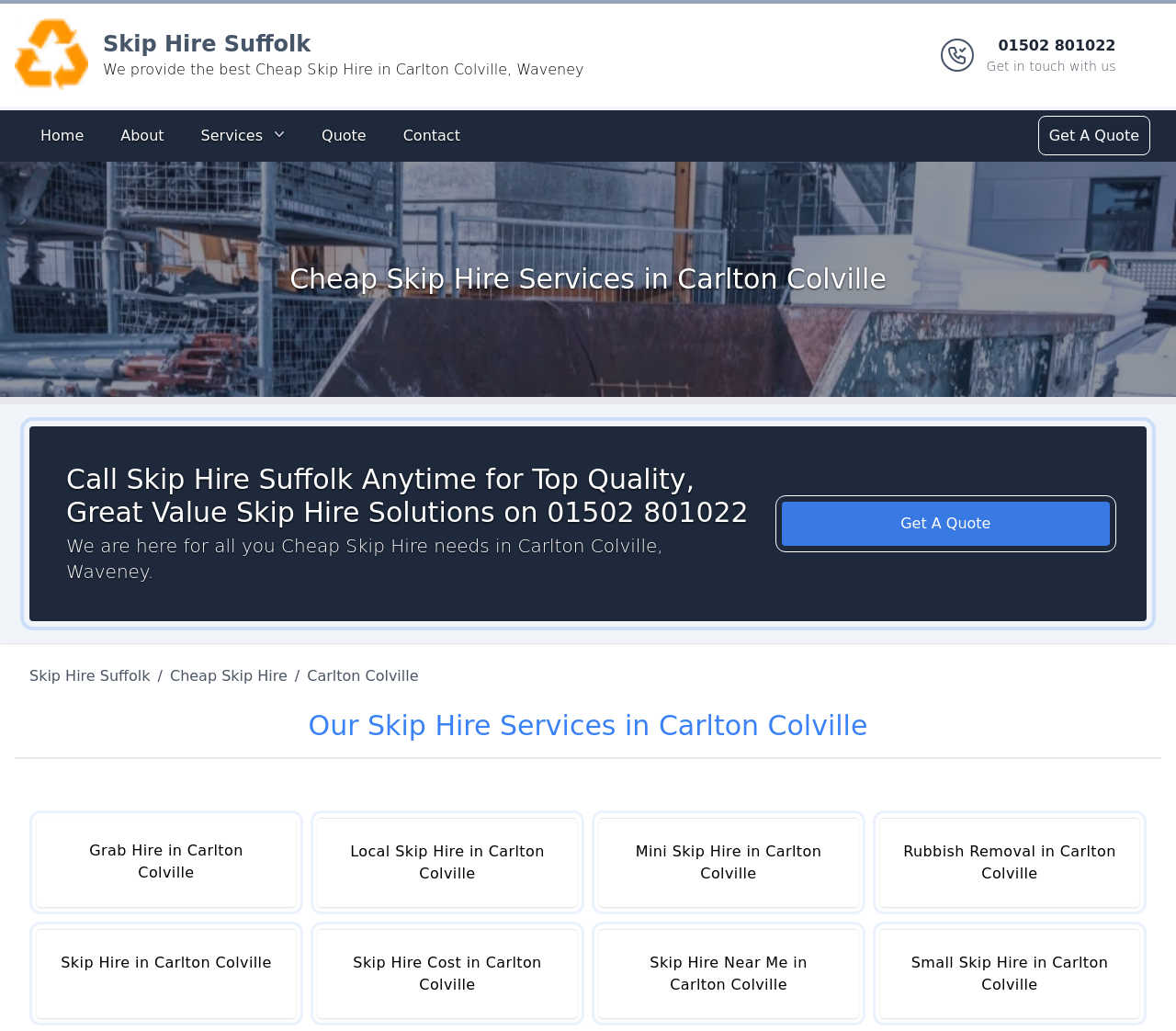Please specify the bounding box coordinates of the element that should be clicked to execute the given instruction: 'Click the Skip Hire Suffolk logo'. Ensure the coordinates are four float numbers between 0 and 1, expressed as [left, top, right, bottom].

[0.012, 0.018, 0.075, 0.089]